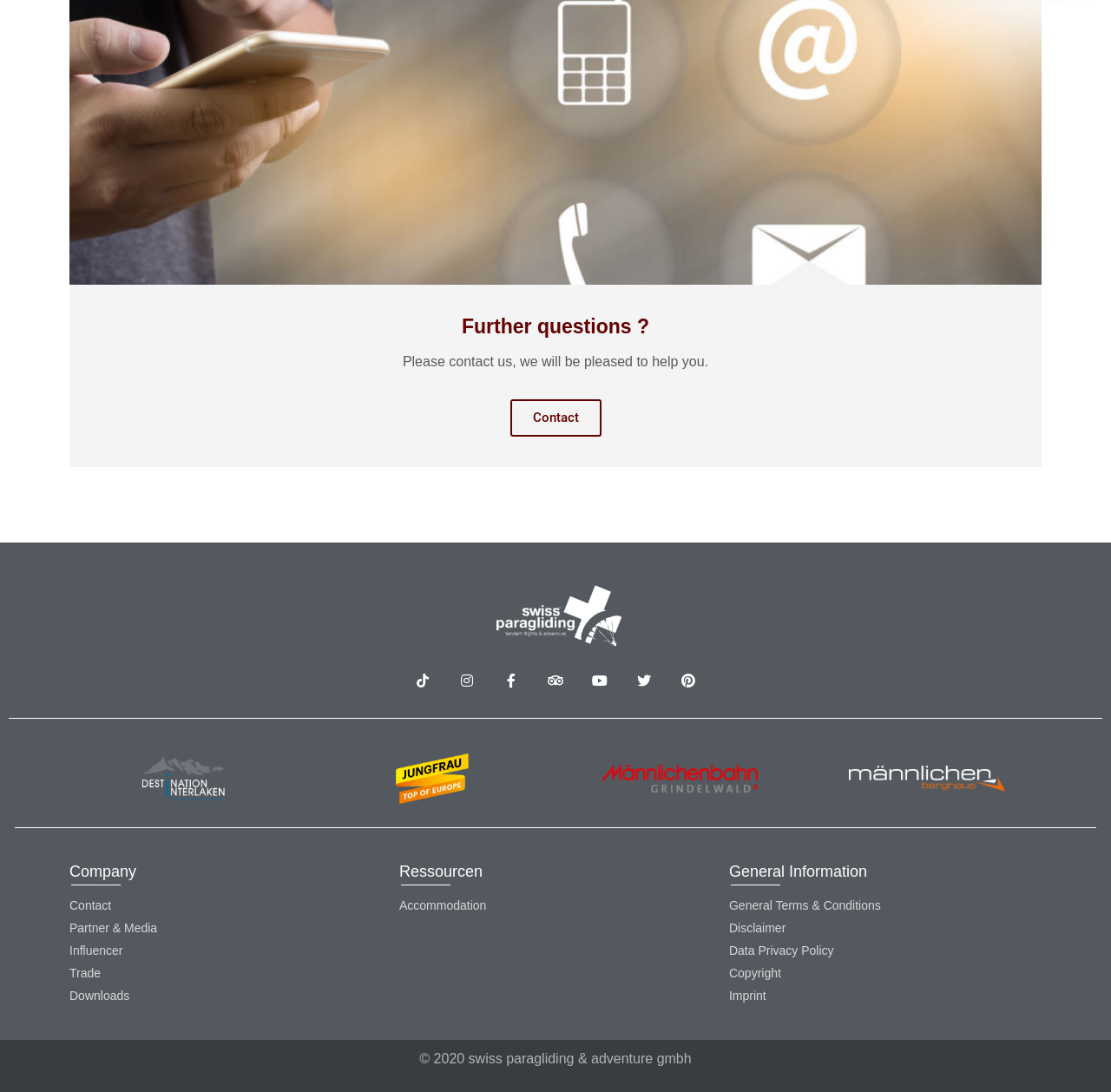Locate the bounding box of the user interface element based on this description: "Data Privacy Policy".

[0.656, 0.862, 0.937, 0.879]